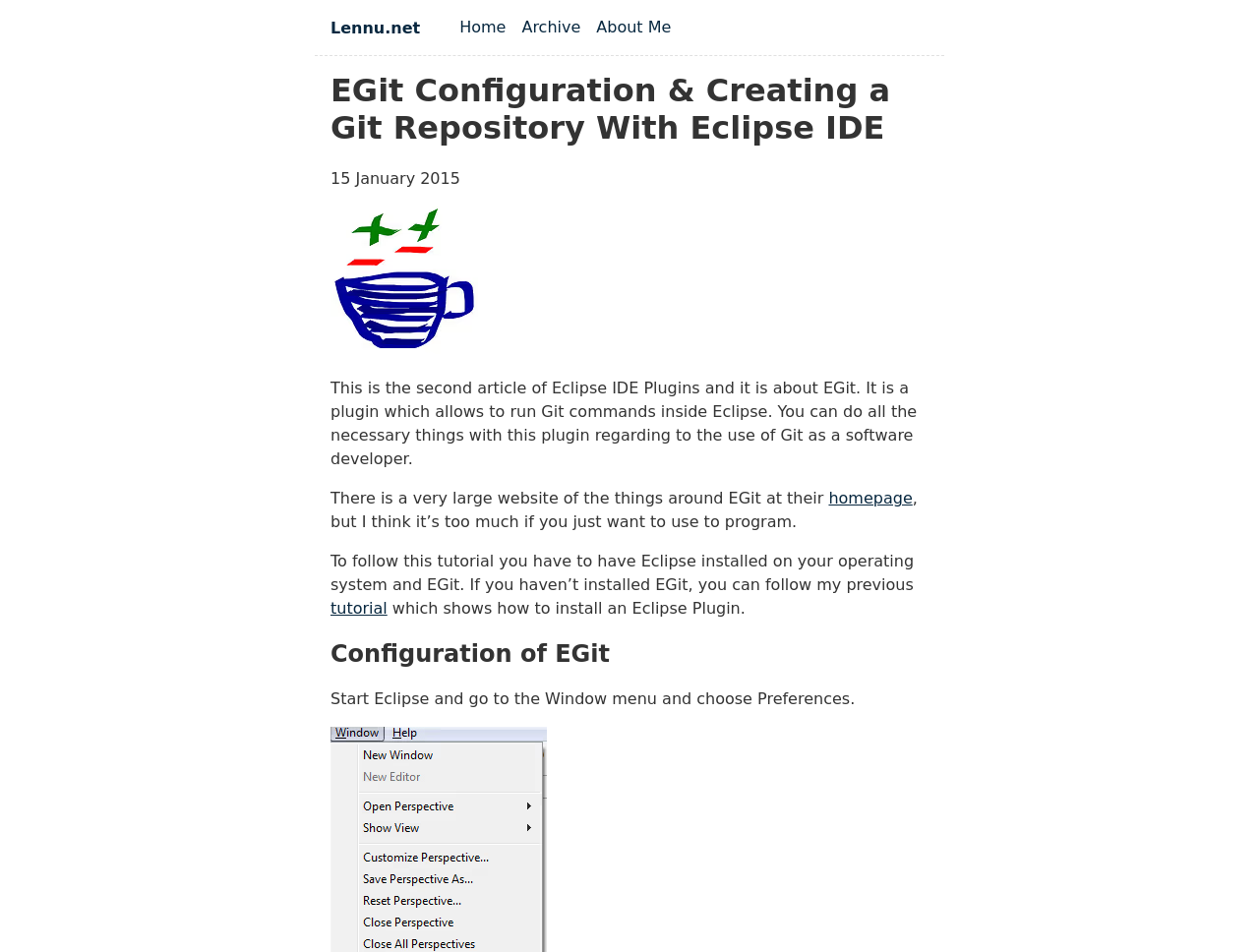Refer to the image and offer a detailed explanation in response to the question: What is EGit?

According to the article, EGit is a plugin which allows to run Git commands inside Eclipse, indicating that it is a plugin for the Eclipse IDE.